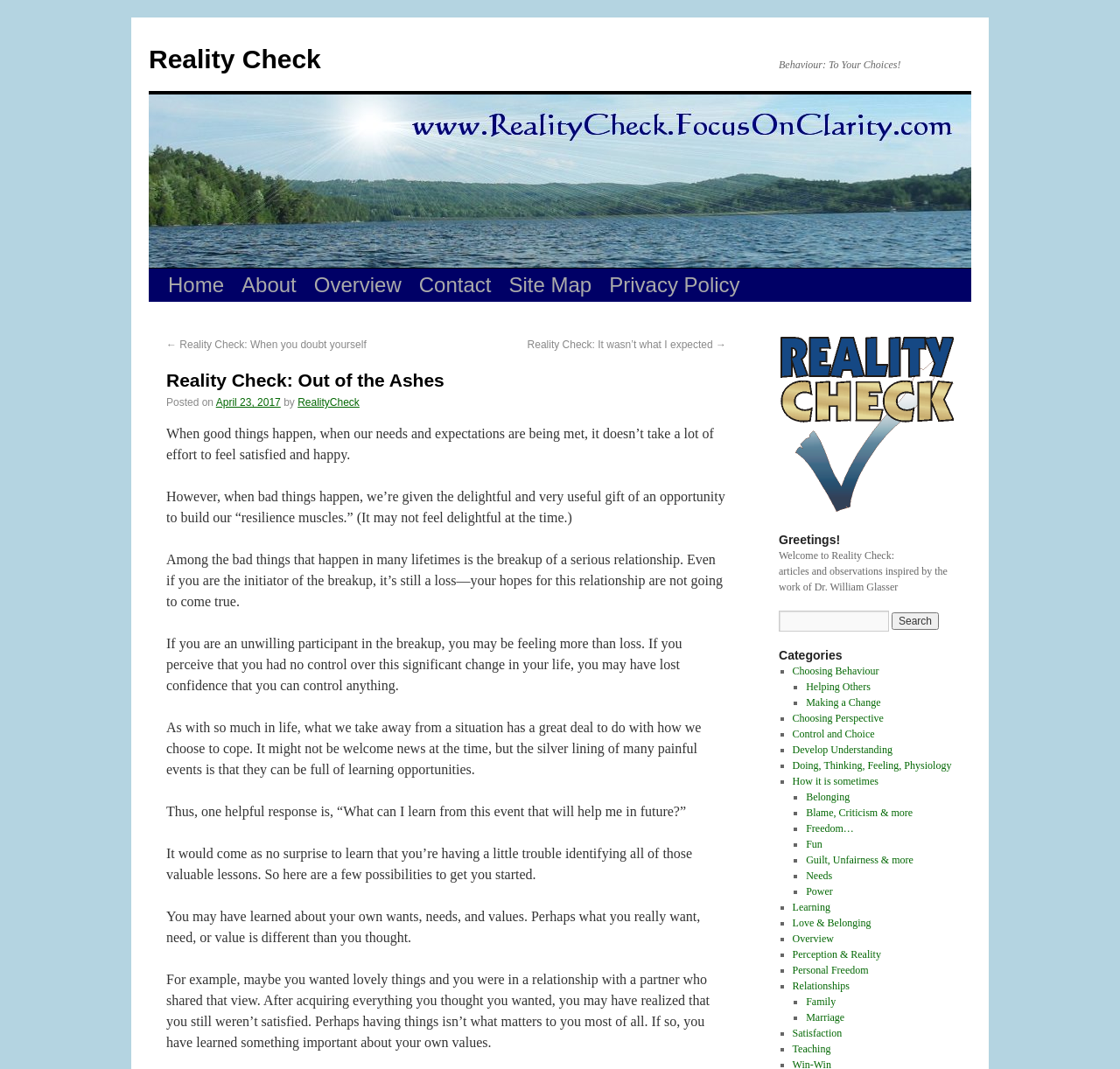What is the purpose of the search box on the webpage?
Refer to the image and provide a one-word or short phrase answer.

To search articles